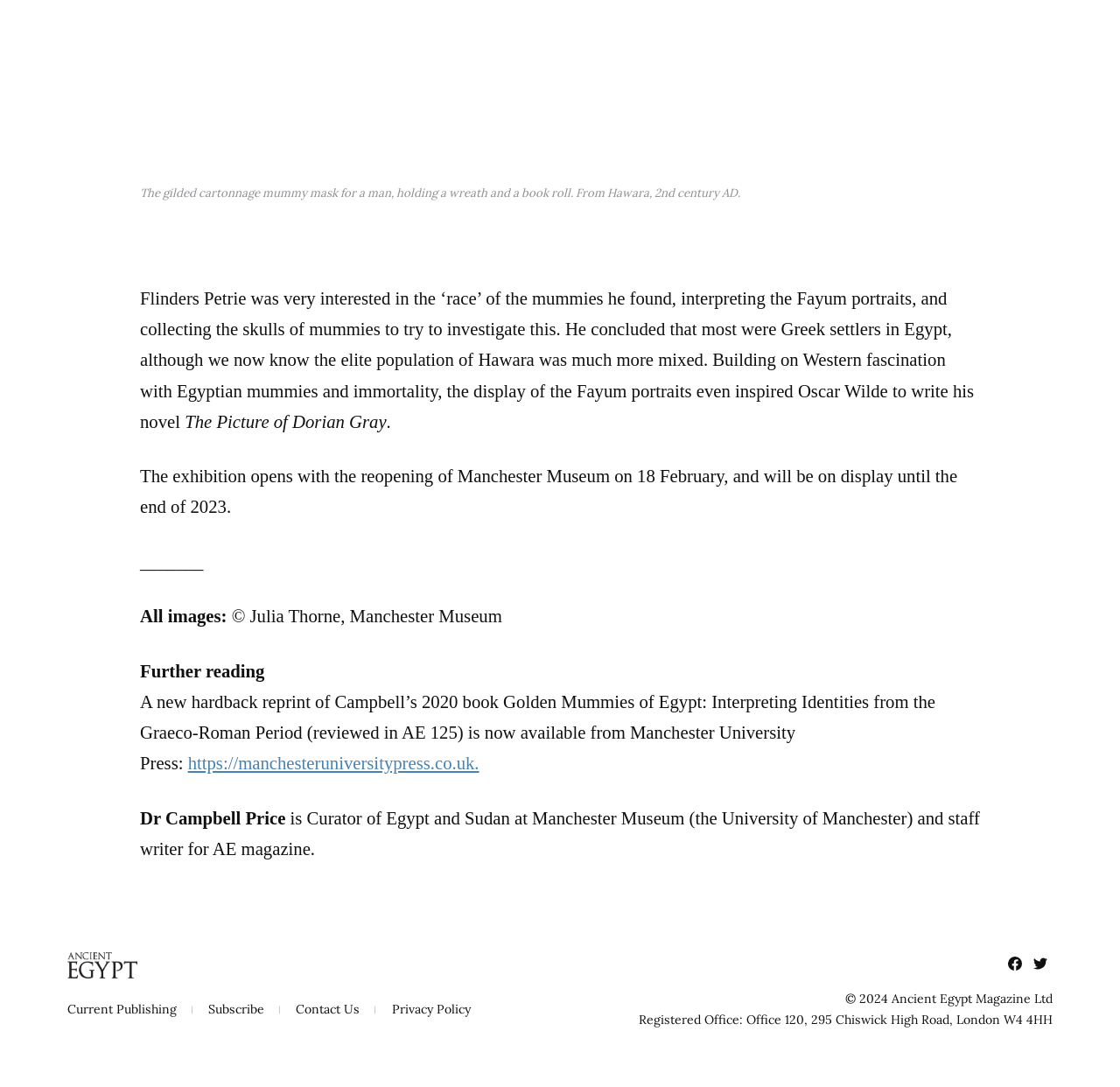Indicate the bounding box coordinates of the element that must be clicked to execute the instruction: "Follow on Facebook". The coordinates should be given as four float numbers between 0 and 1, i.e., [left, top, right, bottom].

[0.9, 0.88, 0.913, 0.899]